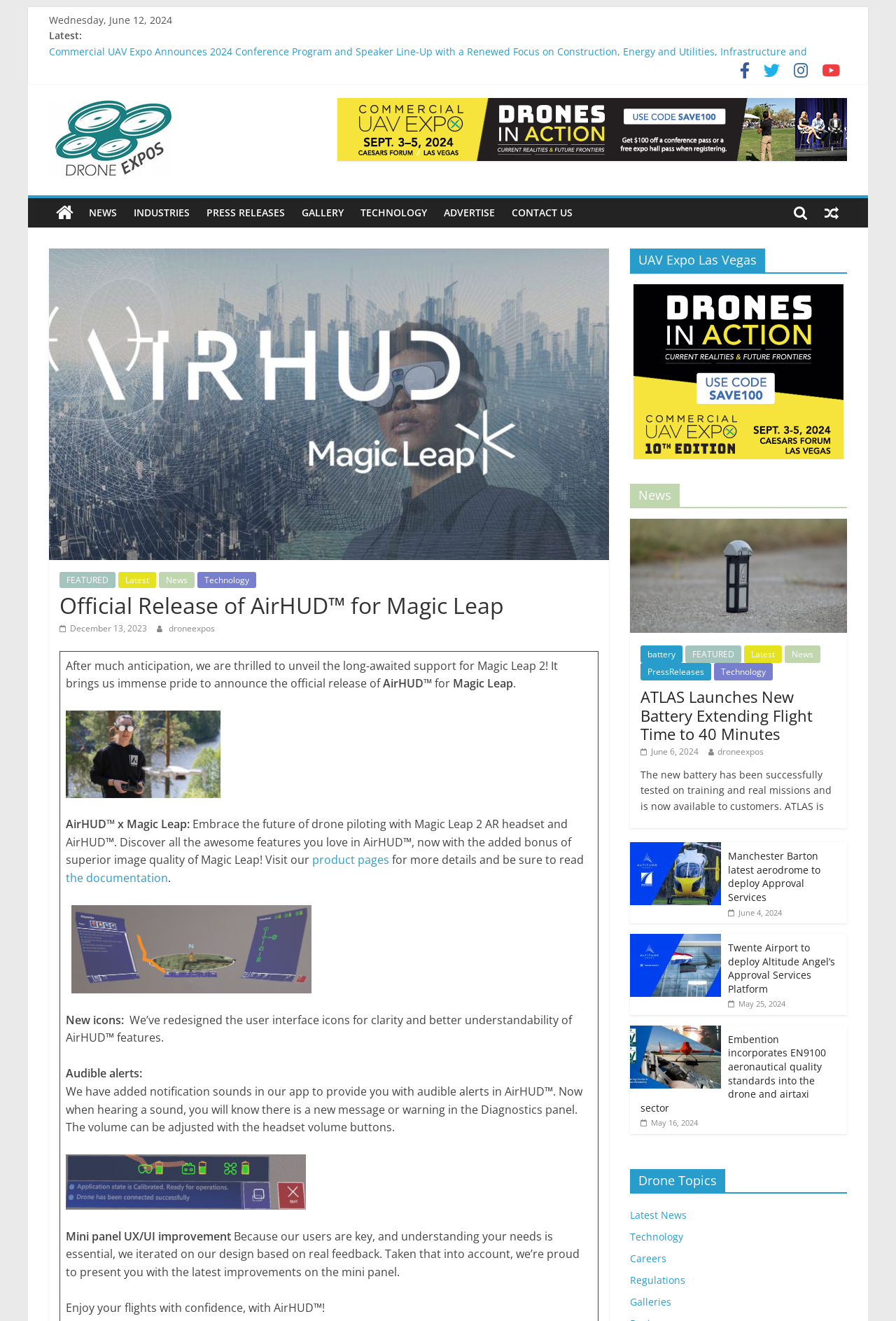Answer this question in one word or a short phrase: What is the date of the latest news?

Wednesday, June 12, 2024